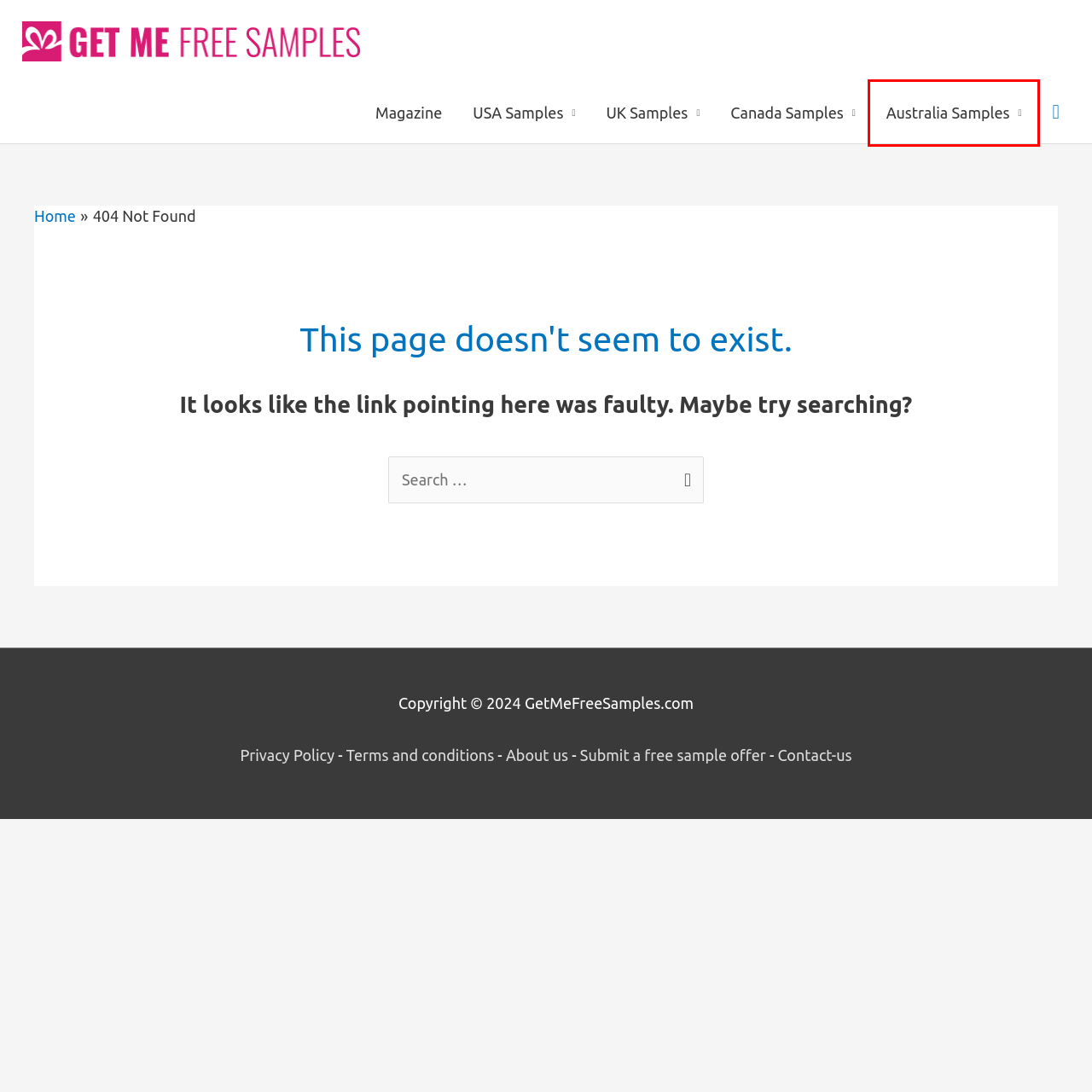Analyze the screenshot of a webpage featuring a red rectangle around an element. Pick the description that best fits the new webpage after interacting with the element inside the red bounding box. Here are the candidates:
A. About Get me FREE Samples! - Get me FREE Samples
B. Terms & Conditions - Get me FREE Samples
C. Contact Getmefreesamples - Get me FREE Samples
D. Free samples Australia 2024
E. Submit free samples offers - Get me FREE Samples
F. Free samples Magazine - Get me FREE Samples
G. Free Samples & freebies by mail - Get me FREE Samples
H. Free samples Canada 2024 - freebies & Canadian Free Stuff

D